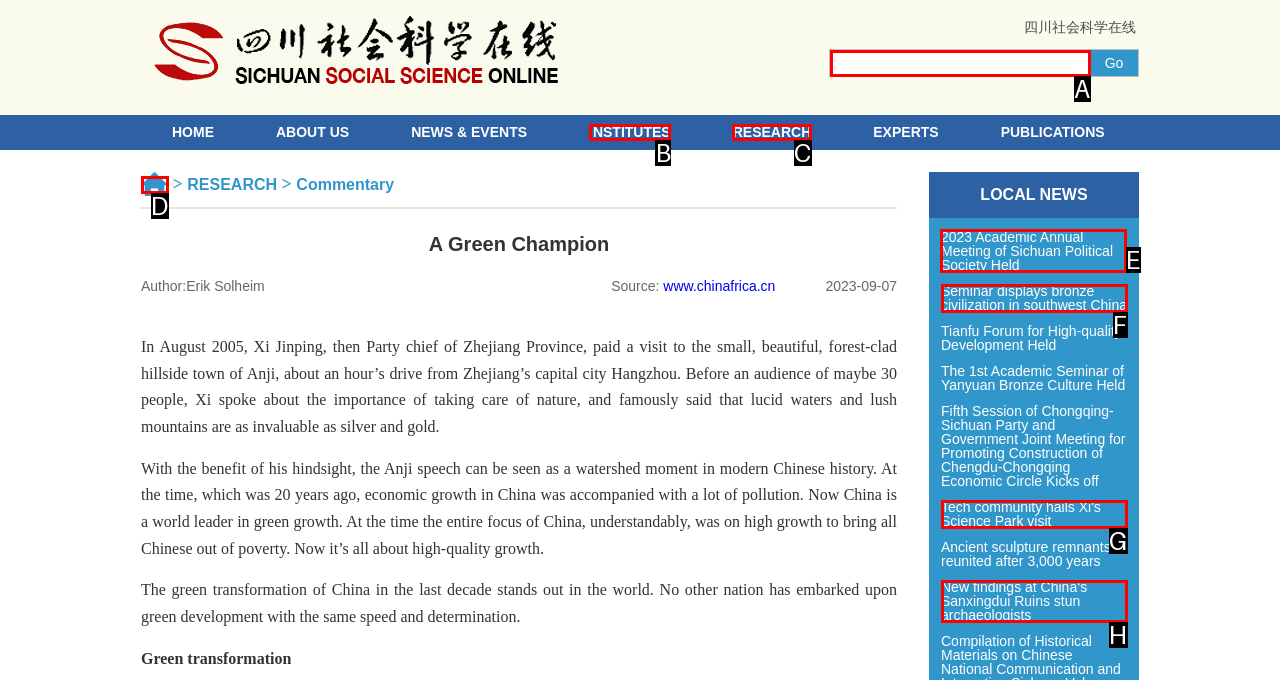Which option should be clicked to execute the task: View the '2023 Academic Annual Meeting of Sichuan Political Society Held' news?
Reply with the letter of the chosen option.

E